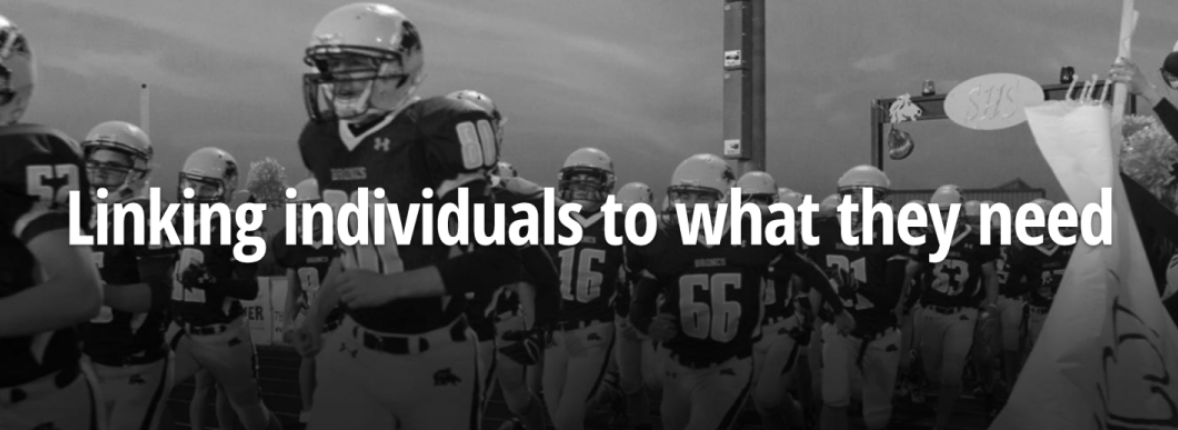Respond with a single word or phrase:
What is the color scheme of the image?

Black and white